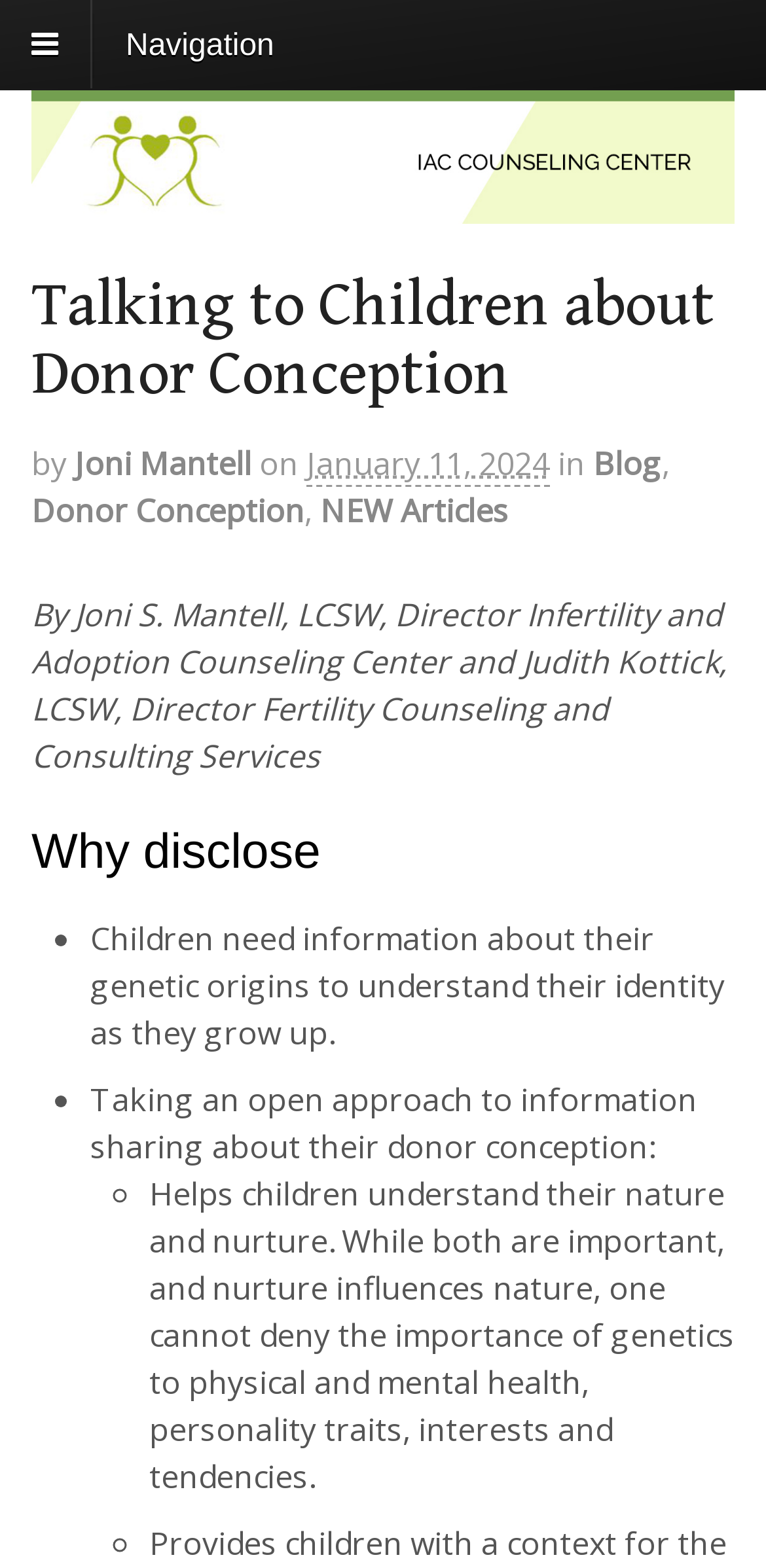What is the purpose of disclosing donor conception to children?
Answer the question with just one word or phrase using the image.

To understand their identity